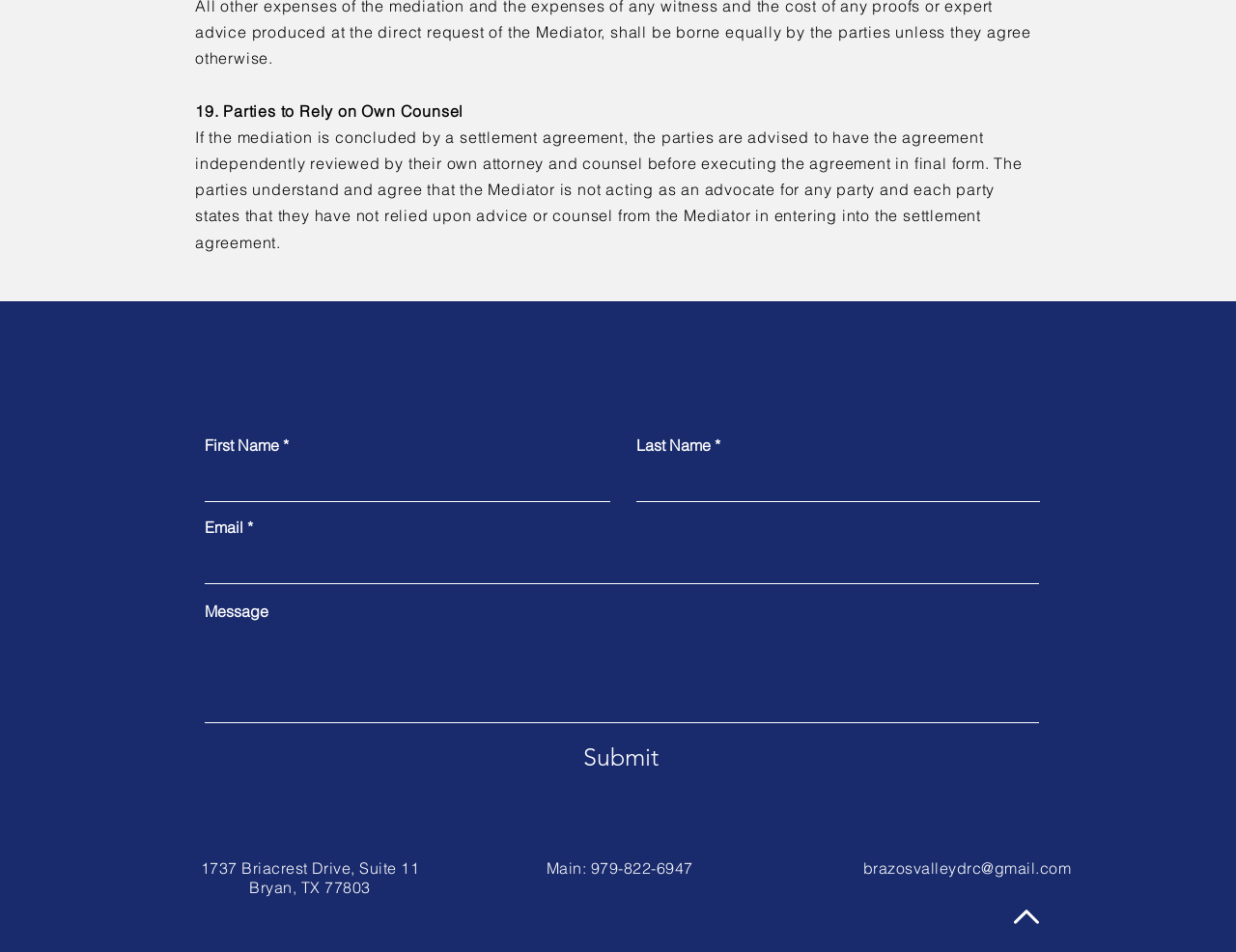Find the bounding box coordinates for the HTML element specified by: "Plant environment".

None